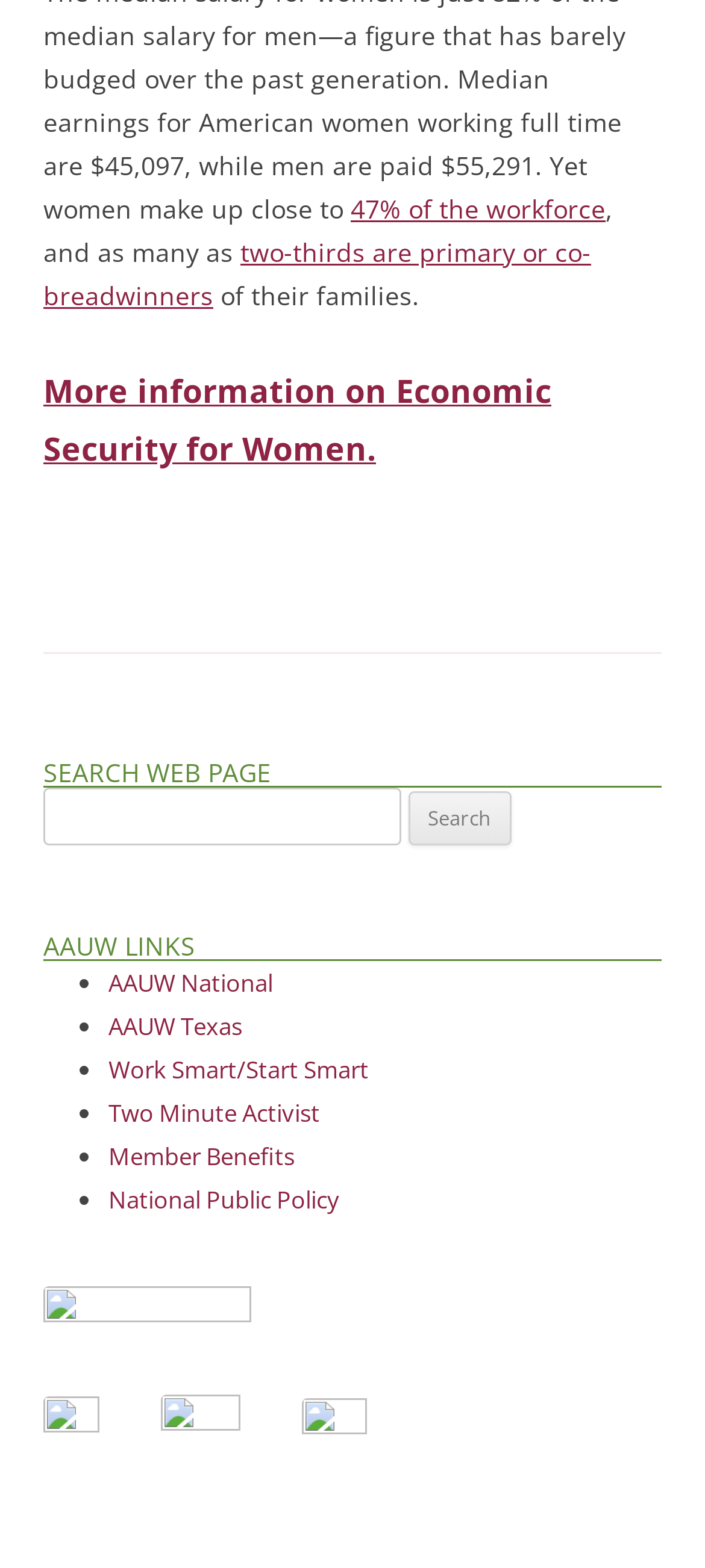Given the webpage screenshot and the description, determine the bounding box coordinates (top-left x, top-left y, bottom-right x, bottom-right y) that define the location of the UI element matching this description: parent_node: Search for: value="Search"

[0.578, 0.505, 0.724, 0.539]